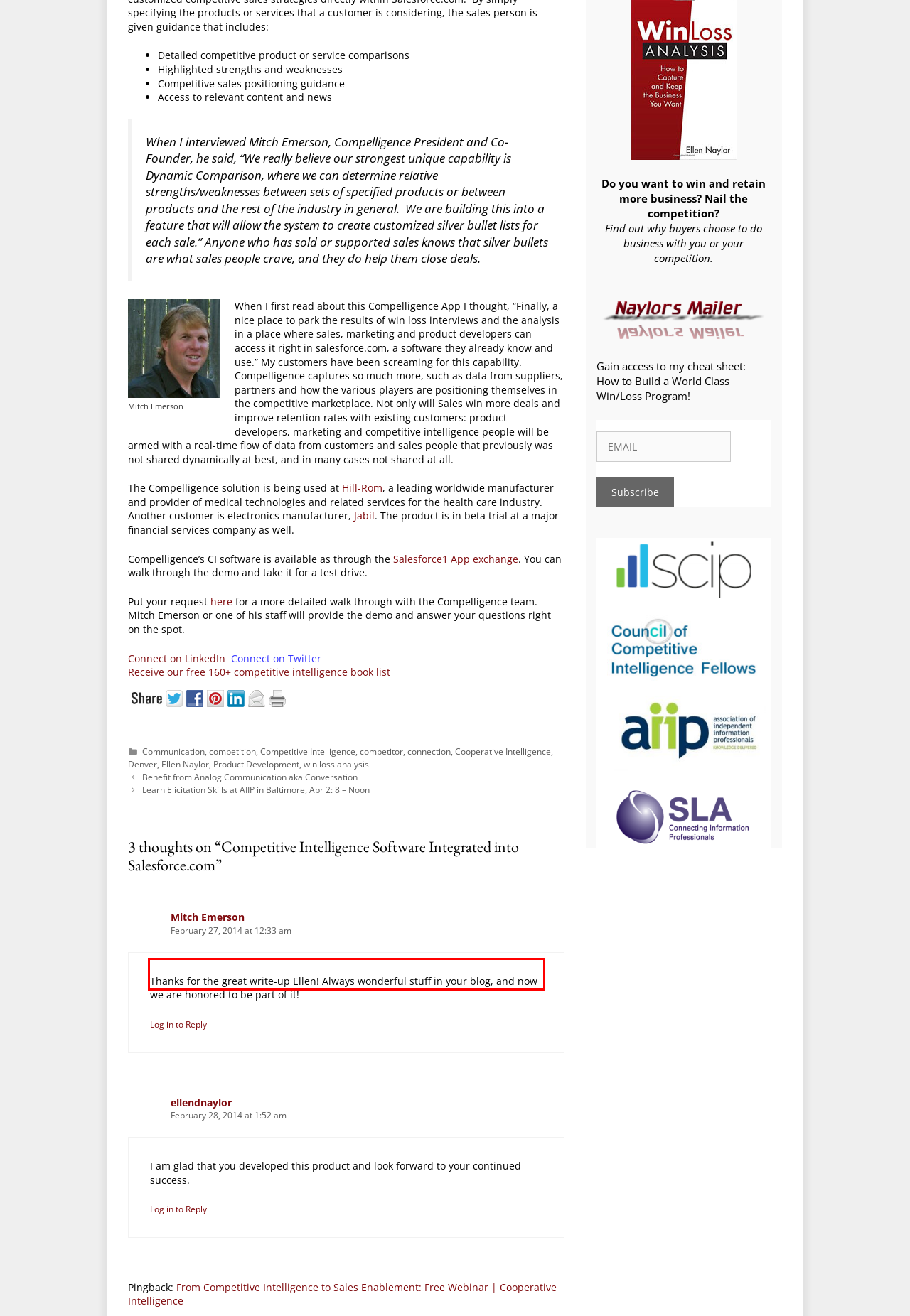Within the screenshot of the webpage, there is a red rectangle. Please recognize and generate the text content inside this red bounding box.

Thanks for the great write-up Ellen! Always wonderful stuff in your blog, and now we are honored to be part of it!